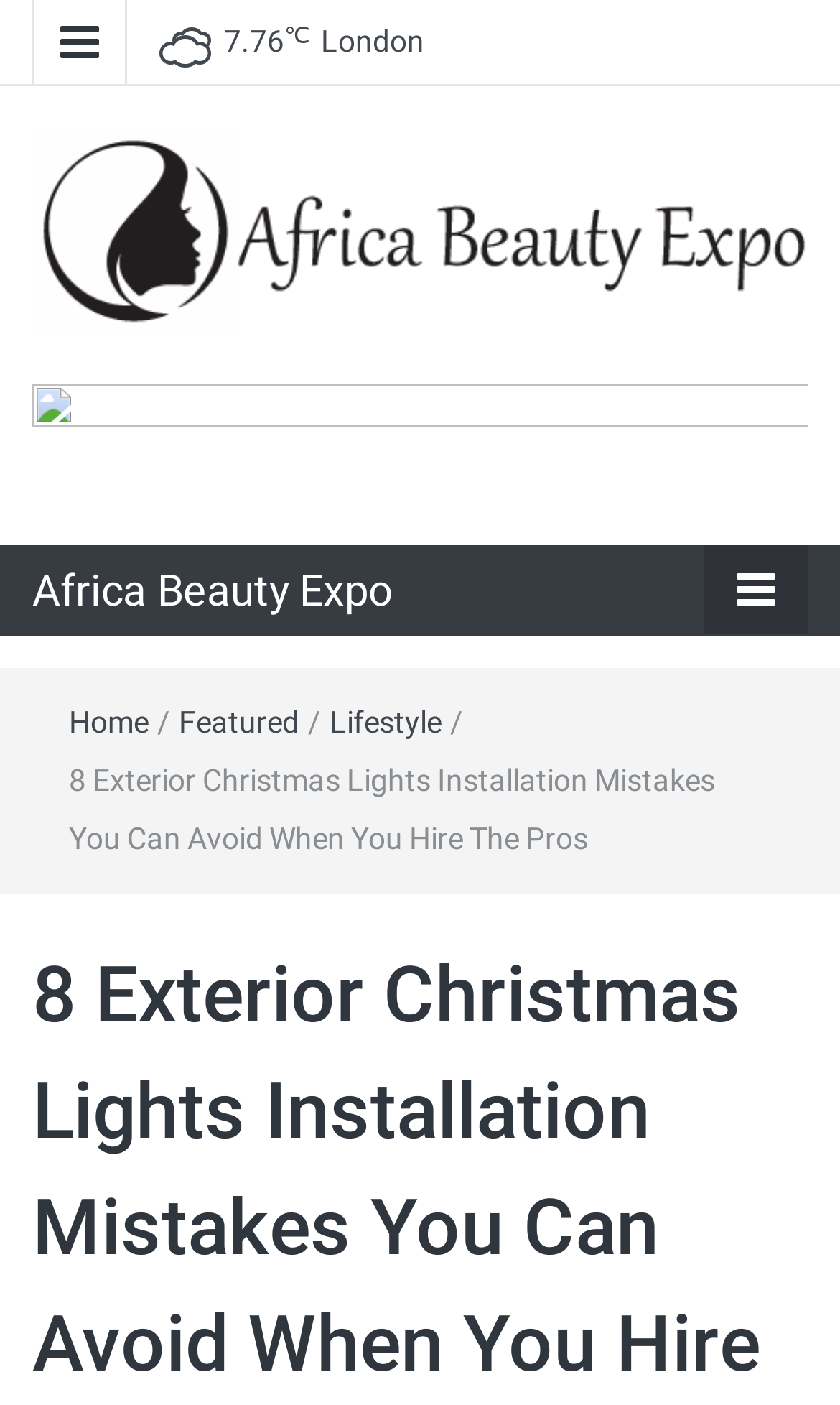Summarize the webpage with a detailed and informative caption.

The webpage appears to be an article about exterior Christmas lights installation mistakes to avoid when hiring professionals. At the top of the page, there is a weather-related section displaying the current temperature in London, 7.76°C, with a cloud icon. Below this section, there is a large header with the title "Africa Beauty Expo" accompanied by an image and a tagline "Celebrating Beauty and Diversity".

The main content of the article is headed by a title "8 Exterior Christmas Lights Installation Mistakes You Can Avoid When You Hire The Pros" which is positioned in the middle of the page. Above this title, there is a navigation menu with links to "Home", "Featured", and "Lifestyle" sections.

On the right side of the page, there is a social media link or icon, represented by a font awesome icon '\uf106'. At the bottom of the page, there are multiple links to "Africa Beauty Expo" which may be related to the website's branding or footer section.

In total, there are 5 links to "Africa Beauty Expo", 3 navigation links, and 1 social media link. There are also 2 images on the page, one being the logo of "Africa Beauty Expo" and the other being the cloud icon.